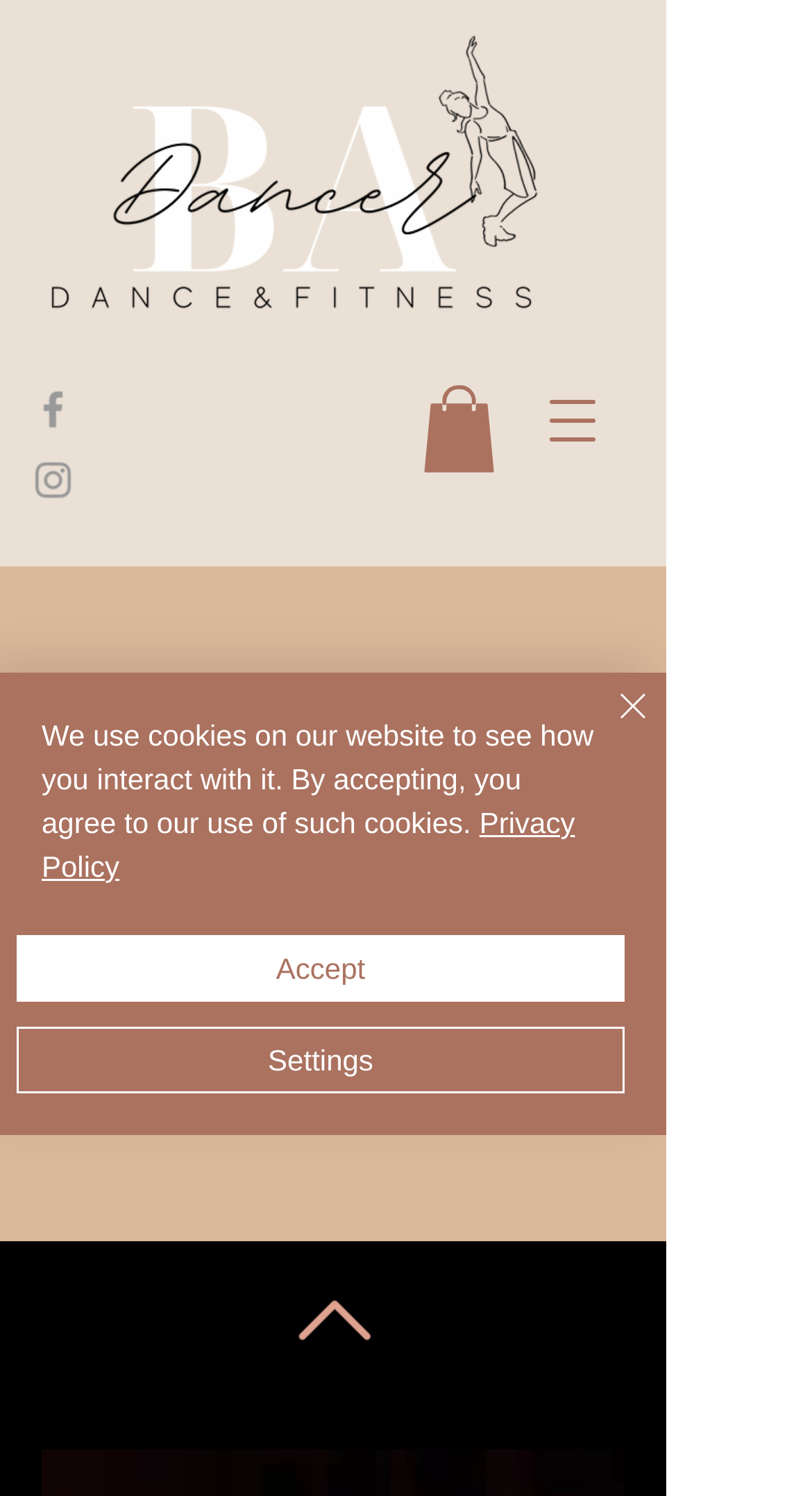Given the description "aria-label="Open navigation menu"", provide the bounding box coordinates of the corresponding UI element.

[0.641, 0.246, 0.769, 0.316]